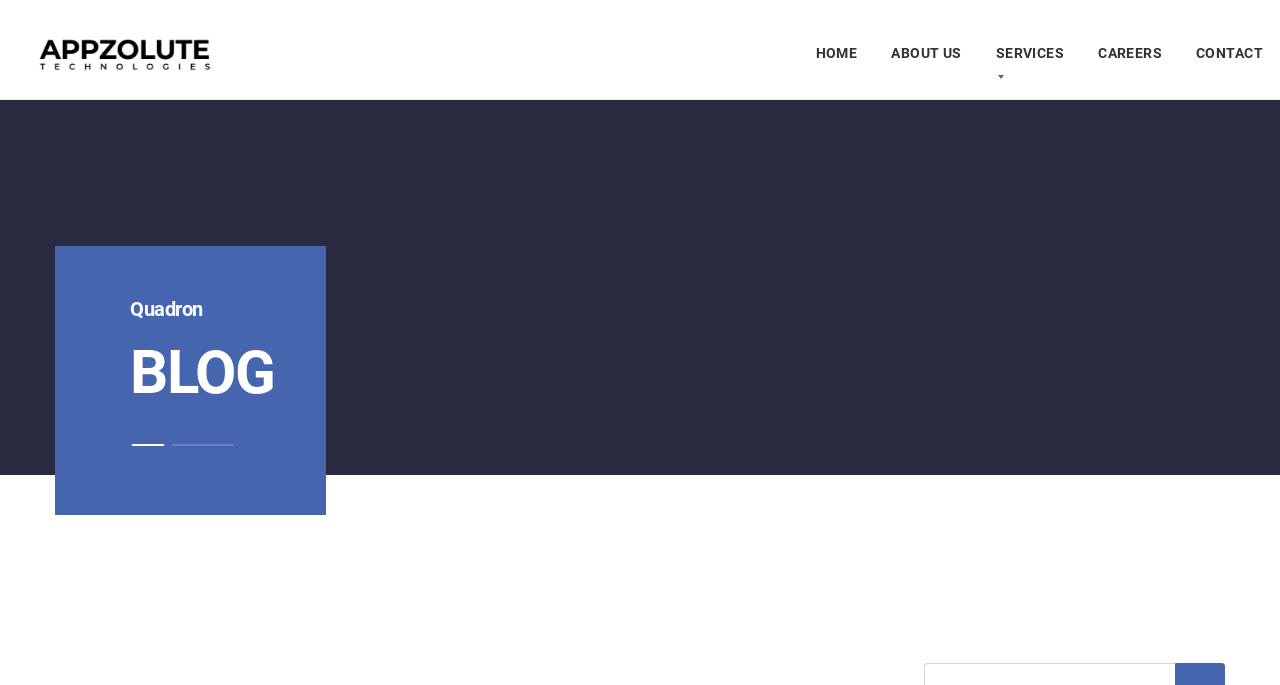What is the last menu item?
By examining the image, provide a one-word or phrase answer.

CONTACT